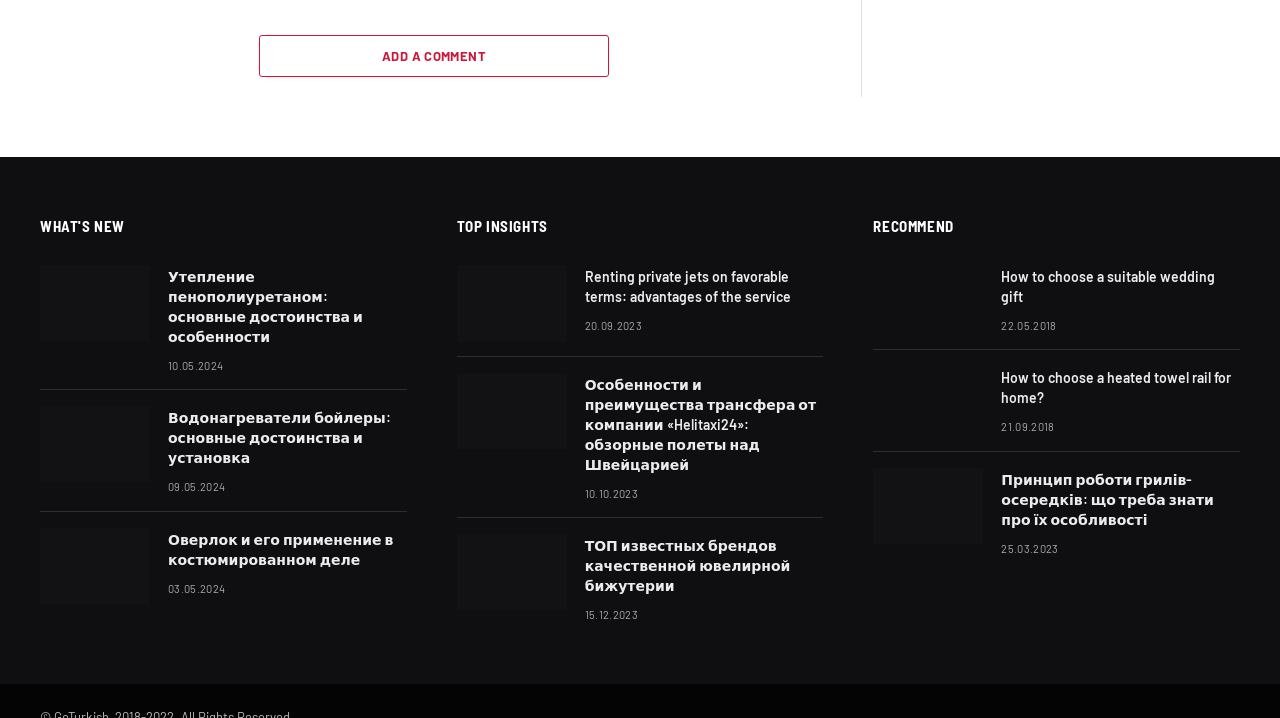What is the title of the first article? Look at the image and give a one-word or short phrase answer.

Утепление пенополиуретаном: основные достоинства и особенности